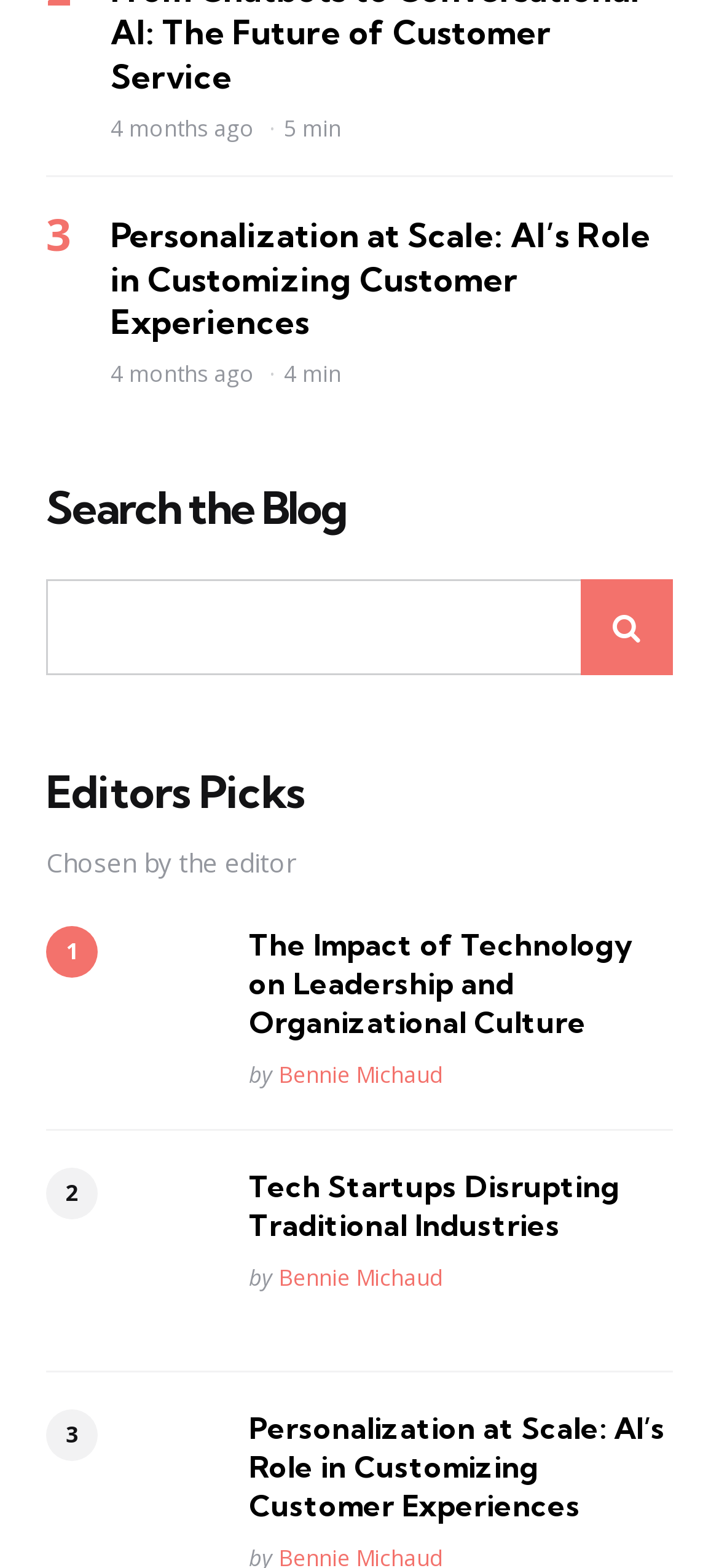What is the author of the second article?
Please provide a single word or phrase in response based on the screenshot.

Bennie Michaud